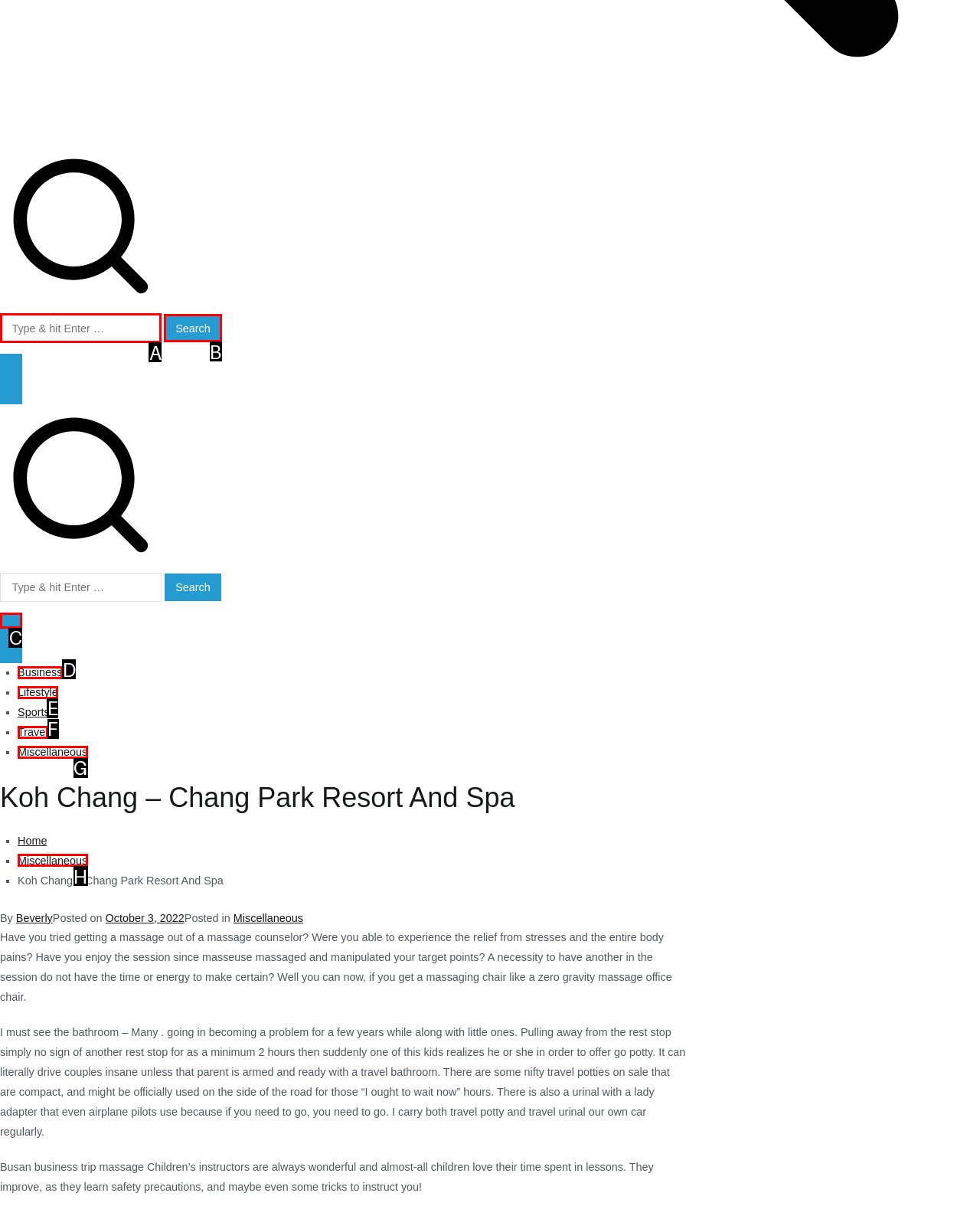Which HTML element should be clicked to perform the following task: Click on the Business link
Reply with the letter of the appropriate option.

D